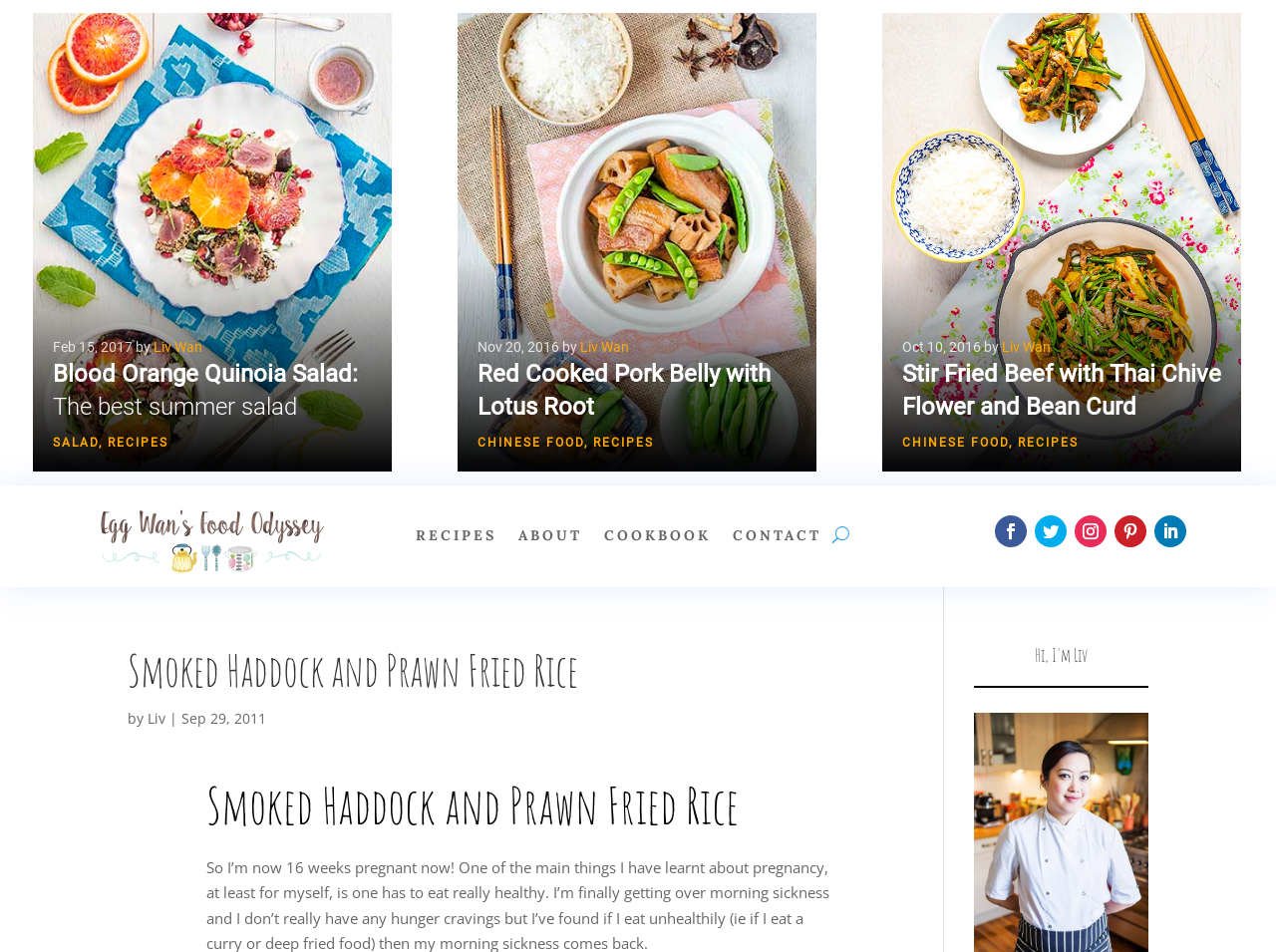What is the category of the third recipe?
Examine the screenshot and reply with a single word or phrase.

CHINESE FOOD